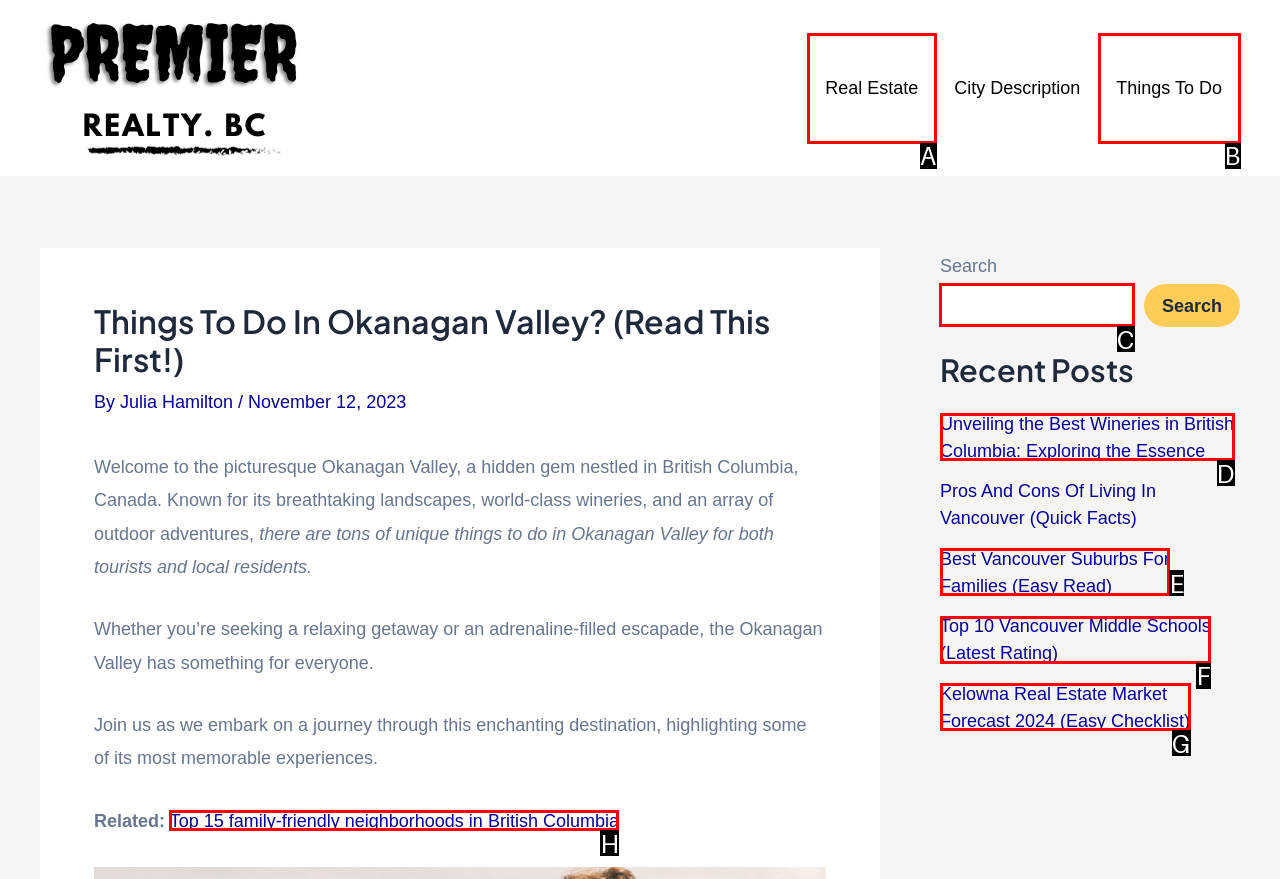Indicate which HTML element you need to click to complete the task: Search for something. Provide the letter of the selected option directly.

C